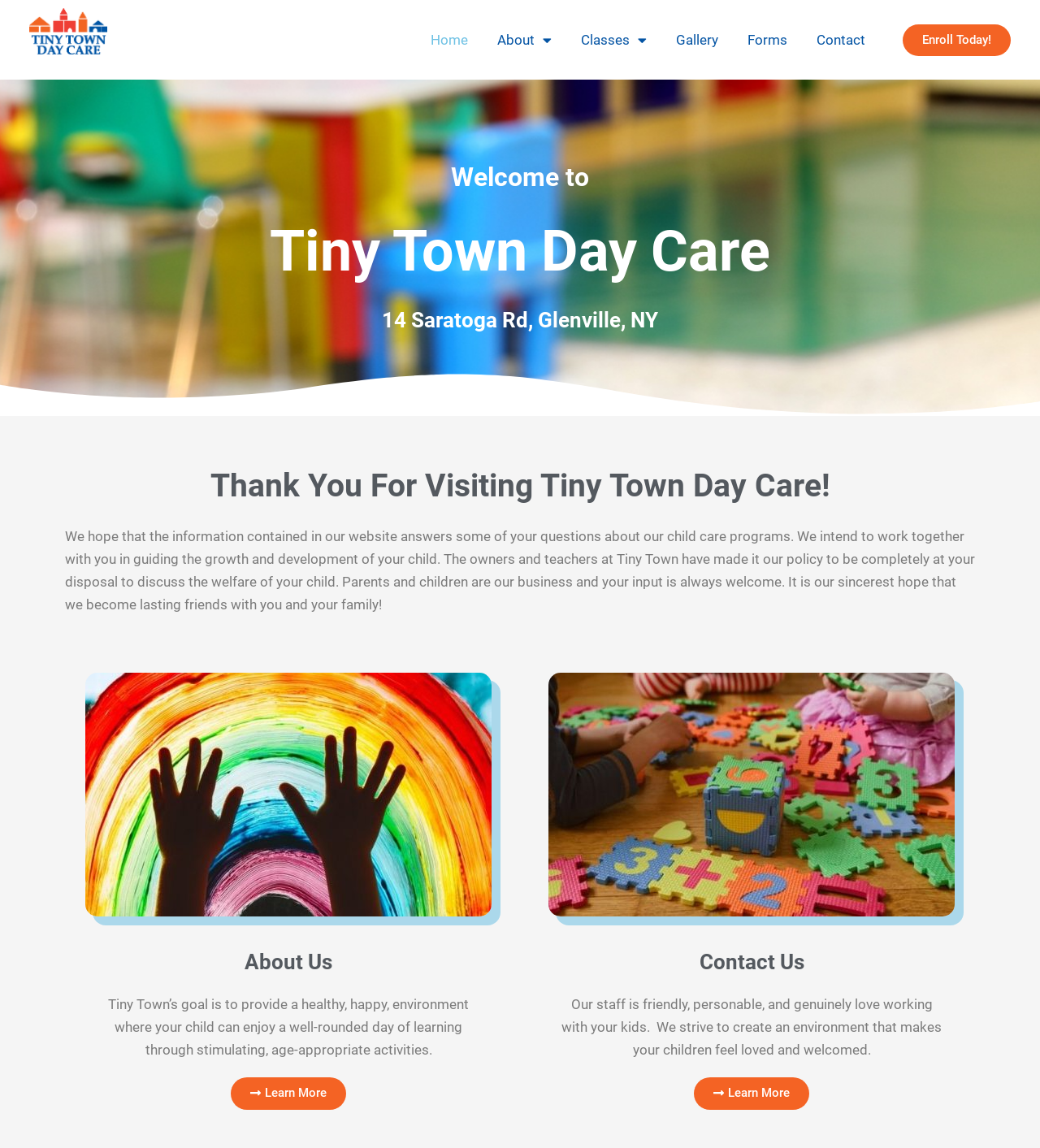What is the atmosphere that Tiny Town Day Care strives to create?
Please provide a comprehensive answer based on the contents of the image.

I found the atmosphere by reading the StaticText element with the text 'We strive to create an environment that makes your children feel loved and welcomed.'.